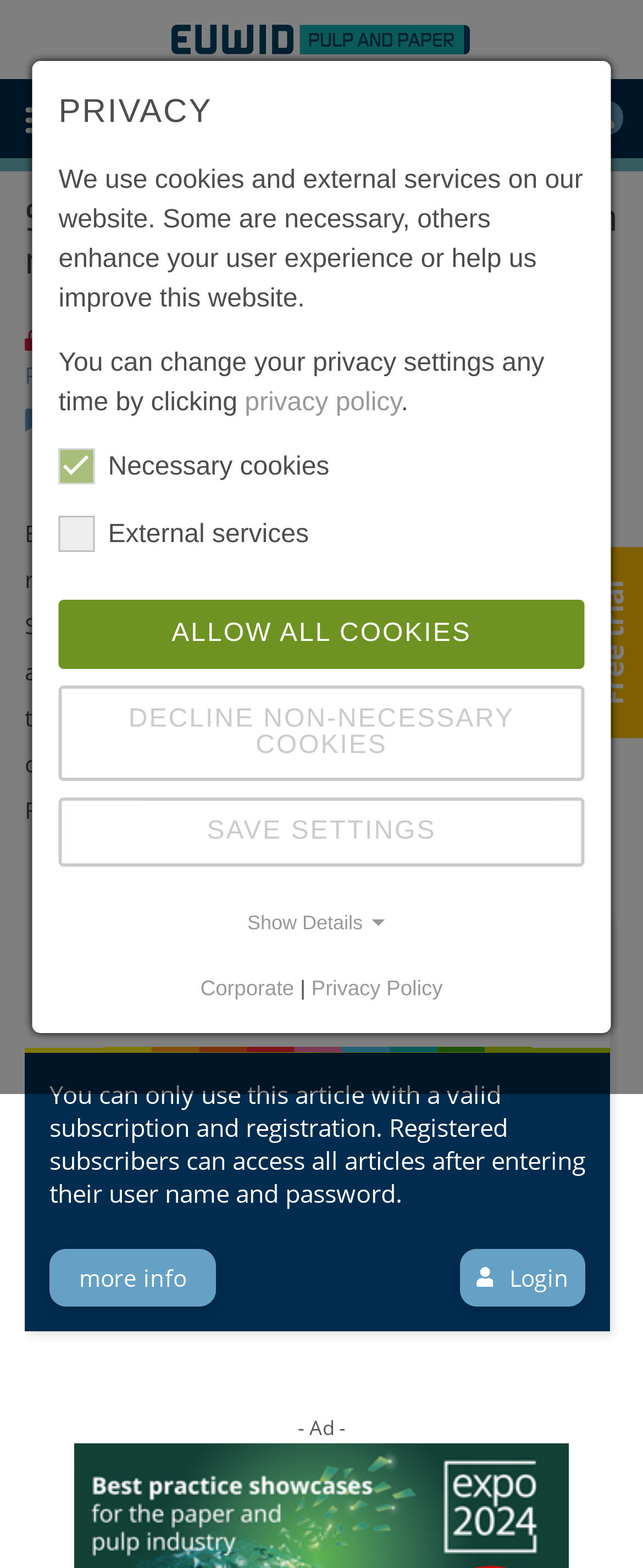Identify the bounding box coordinates of the clickable region to carry out the given instruction: "View published issue".

[0.038, 0.229, 0.5, 0.249]